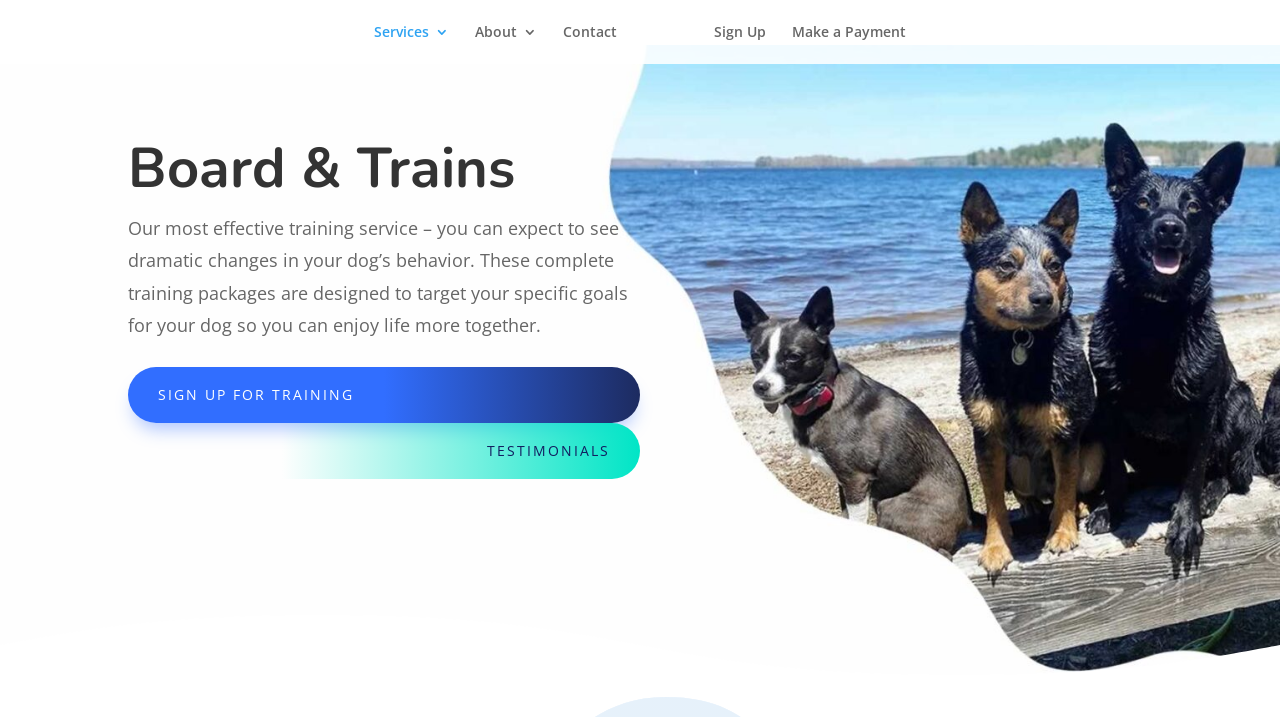Create a detailed summary of the webpage's content and design.

The webpage is about Peace and Unity Pet Services. At the top, there are several links, including "Services 3", "About 3", "Contact", and "Peace and Unity Pet Services", which is also accompanied by an image with the same name. To the right of these links, there are two more links, "Sign Up" and "Make a Payment". 

Below these links, there is a heading "Board & Trains" followed by a paragraph of text that describes the pet training service, mentioning that it can bring dramatic changes in a dog's behavior. Underneath this text, there are two more lines of text, "SIGN UP FOR TRAINING" and "TESTIMONIALS", which are positioned side by side.